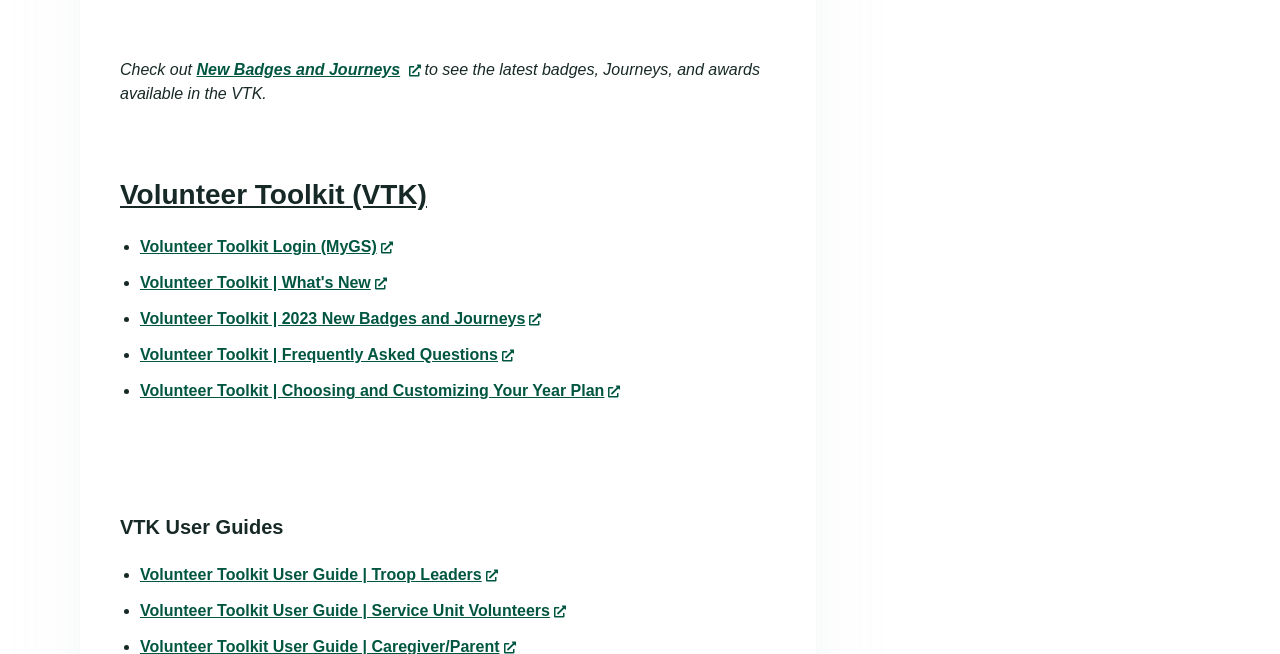How many user guides are available?
Based on the image, please offer an in-depth response to the question.

There are two user guides available, one for 'Troop Leaders' and another for 'Service Unit Volunteers', which can be found under the heading 'VTK User Guides'.